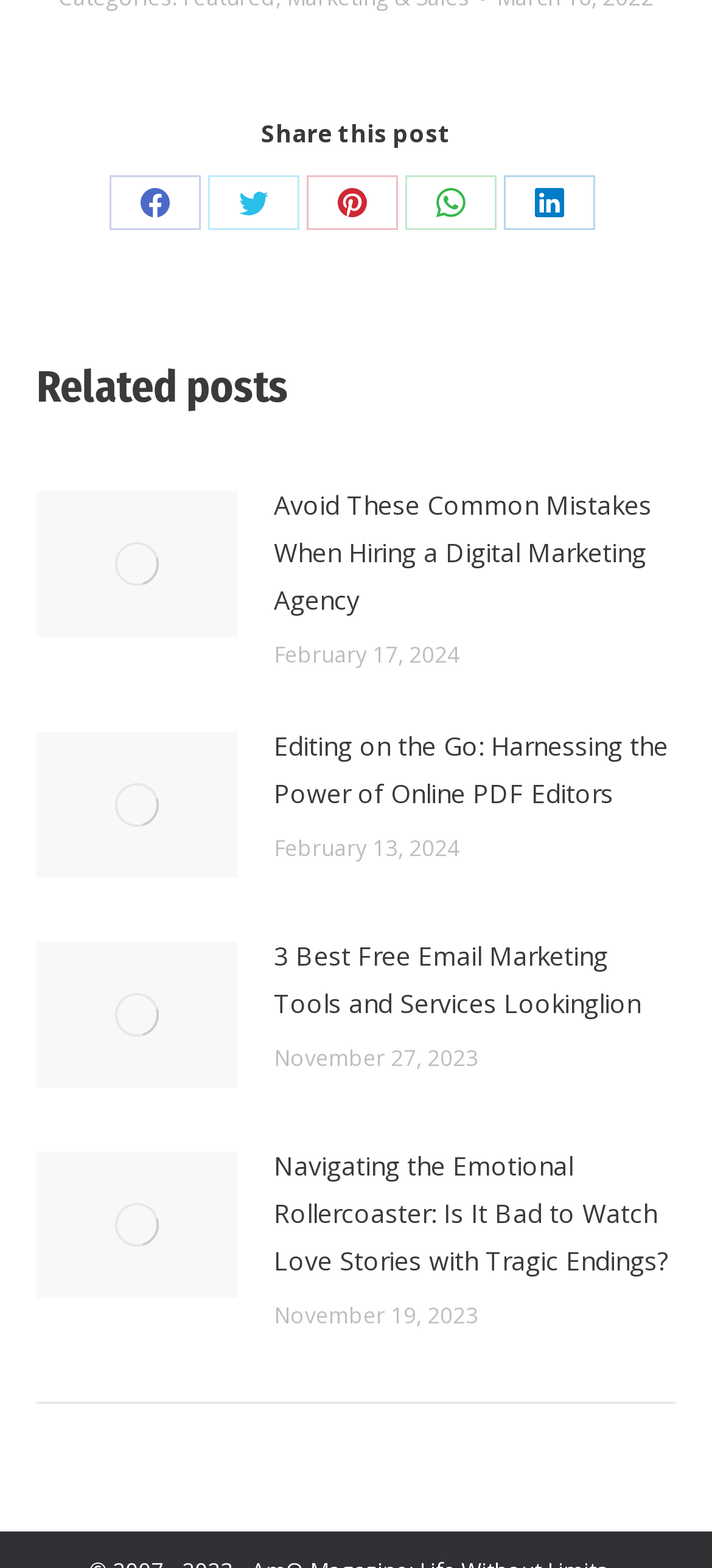Using the provided element description "aria-label="Post image"", determine the bounding box coordinates of the UI element.

[0.051, 0.313, 0.333, 0.406]